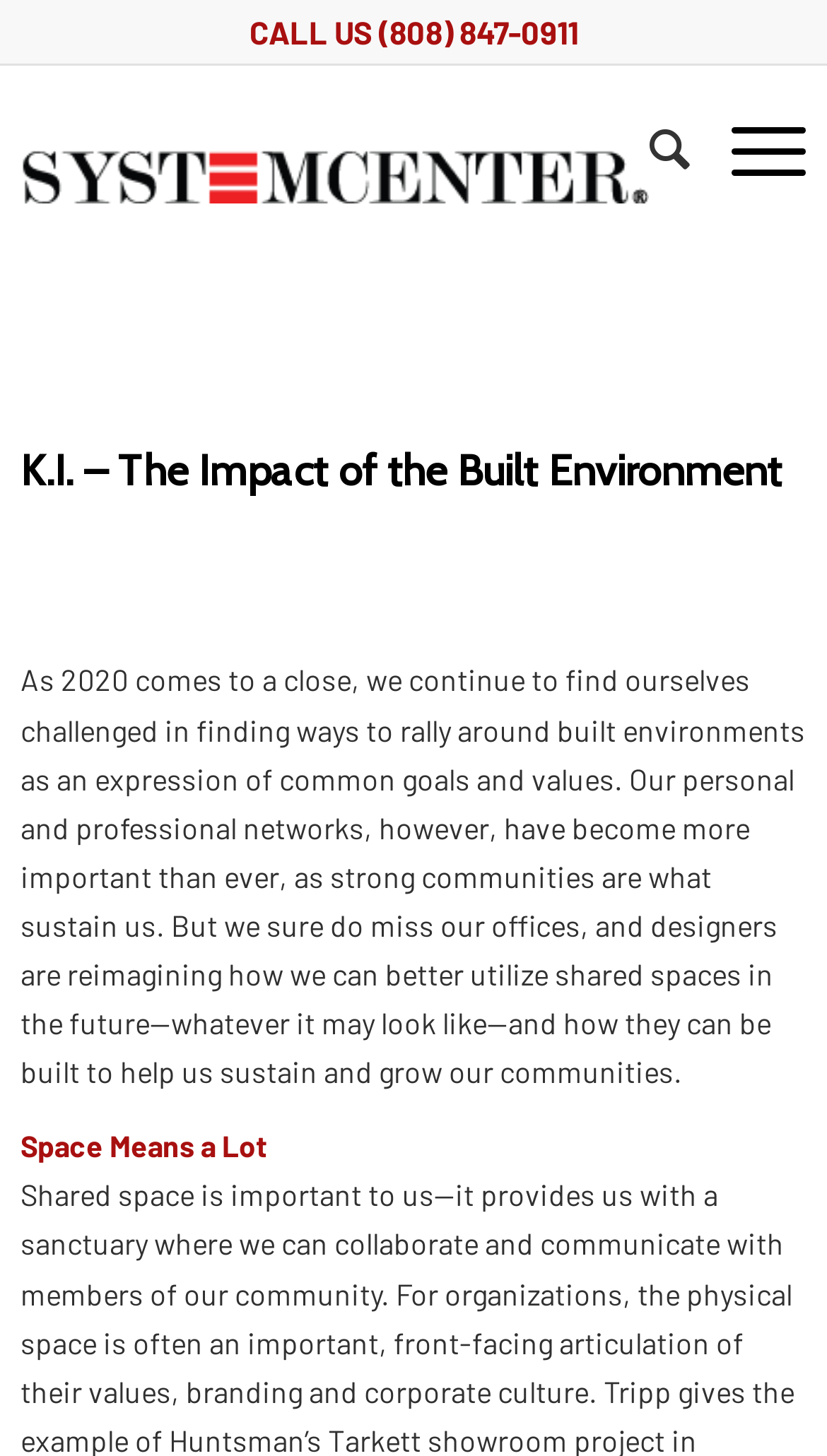Using the element description: "Menu Menu", determine the bounding box coordinates. The coordinates should be in the format [left, top, right, bottom], with values between 0 and 1.

[0.834, 0.045, 0.975, 0.162]